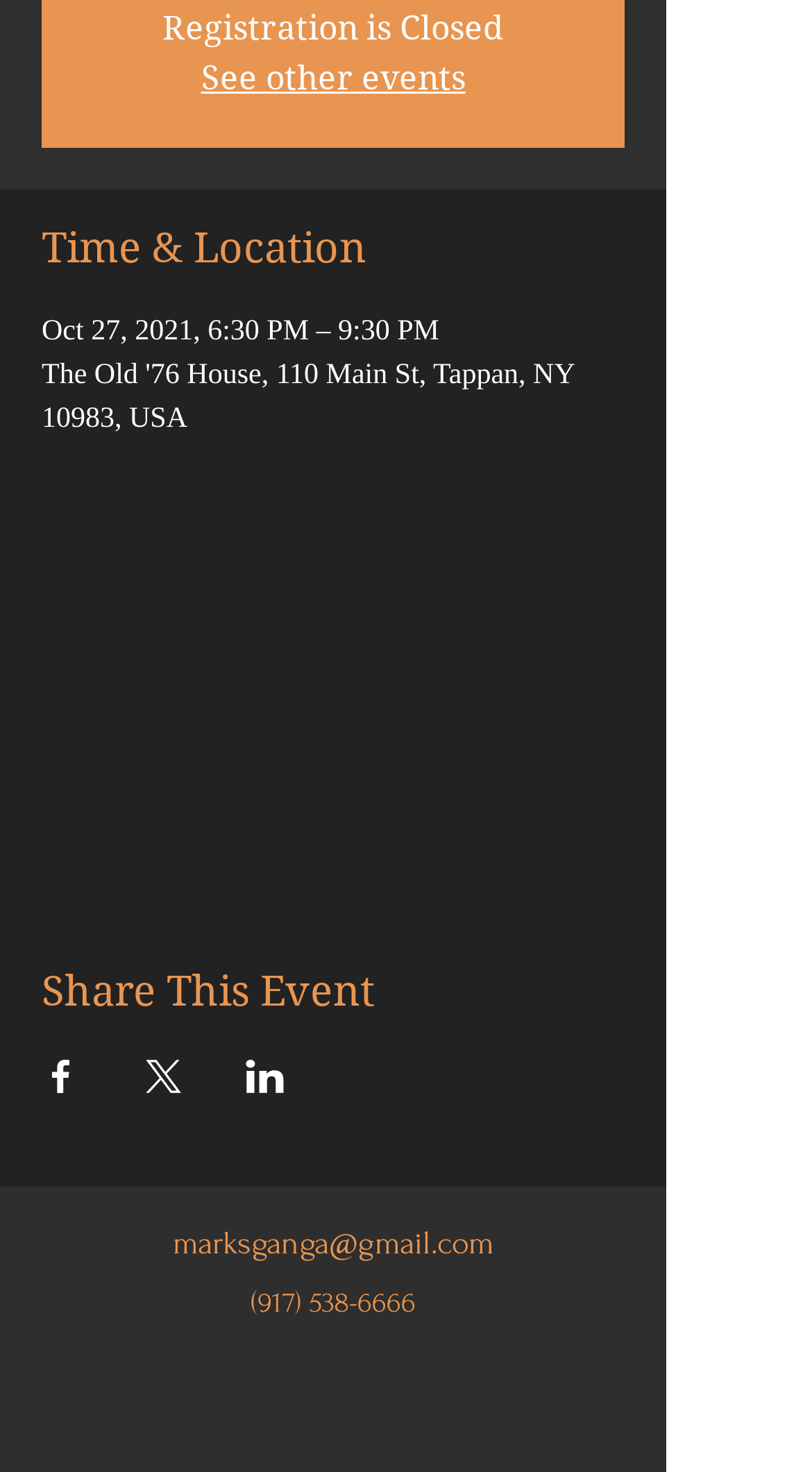Respond with a single word or short phrase to the following question: 
How many social media platforms are available for sharing the event?

3